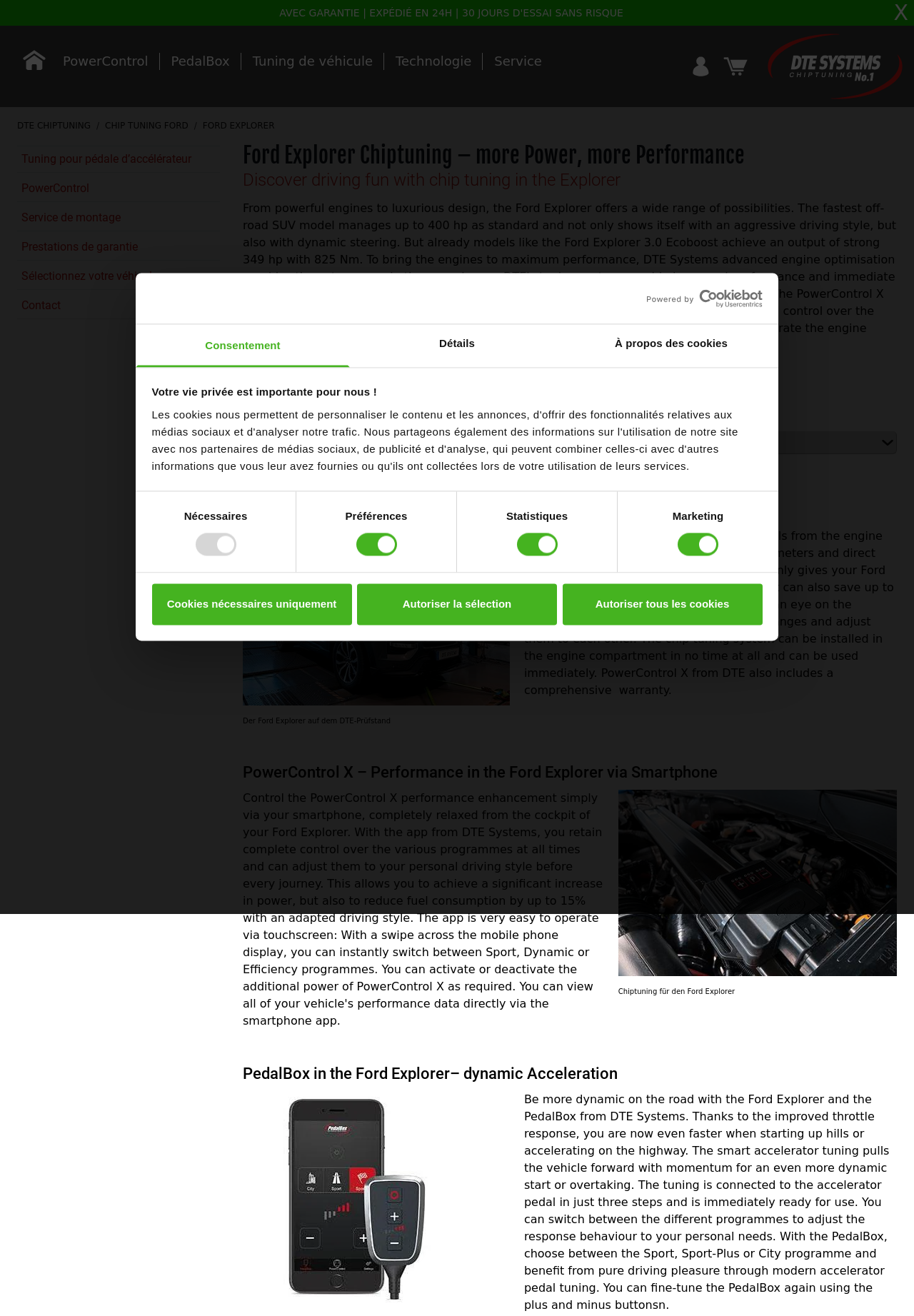What is the language of the website?
Please use the image to provide a one-word or short phrase answer.

Multiple languages